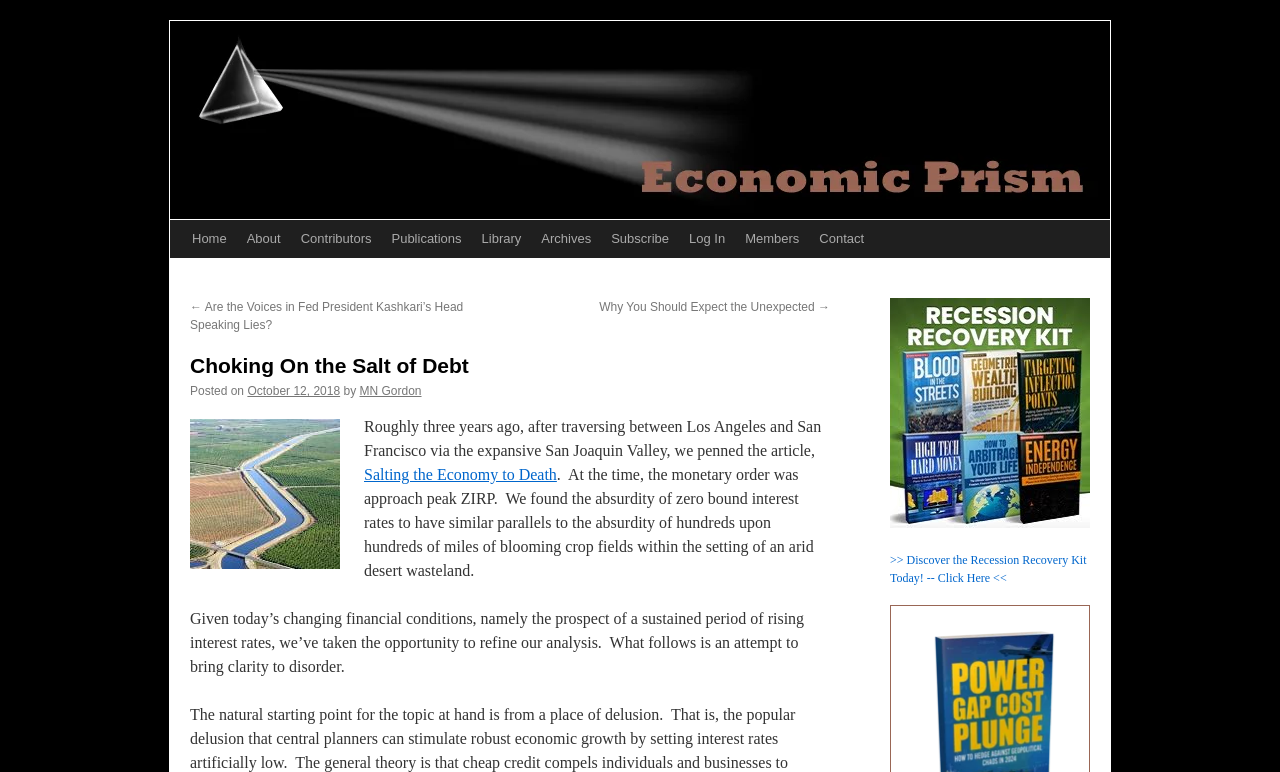Extract the bounding box coordinates for the UI element described as: "Publications".

[0.298, 0.285, 0.368, 0.334]